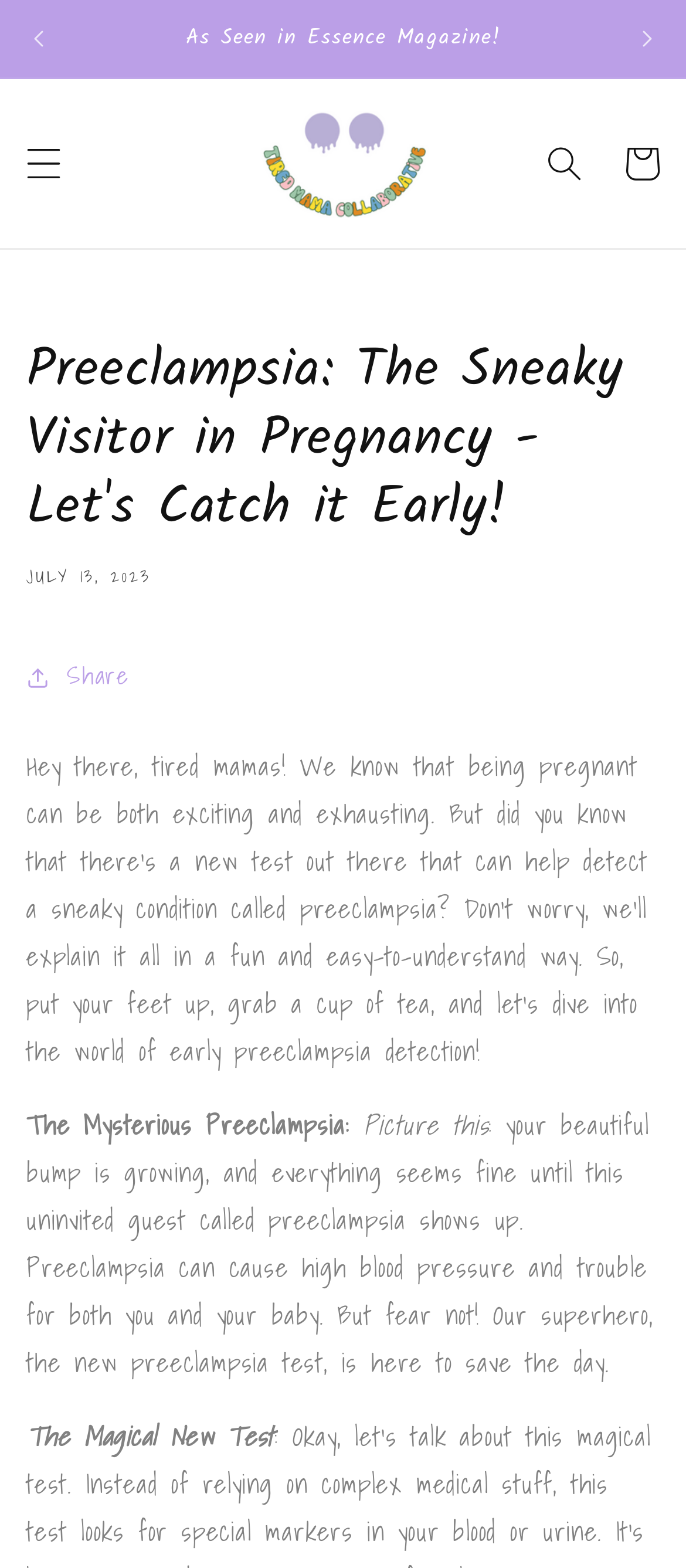Find the primary header on the webpage and provide its text.

Preeclampsia: The Sneaky Visitor in Pregnancy - Let's Catch it Early!